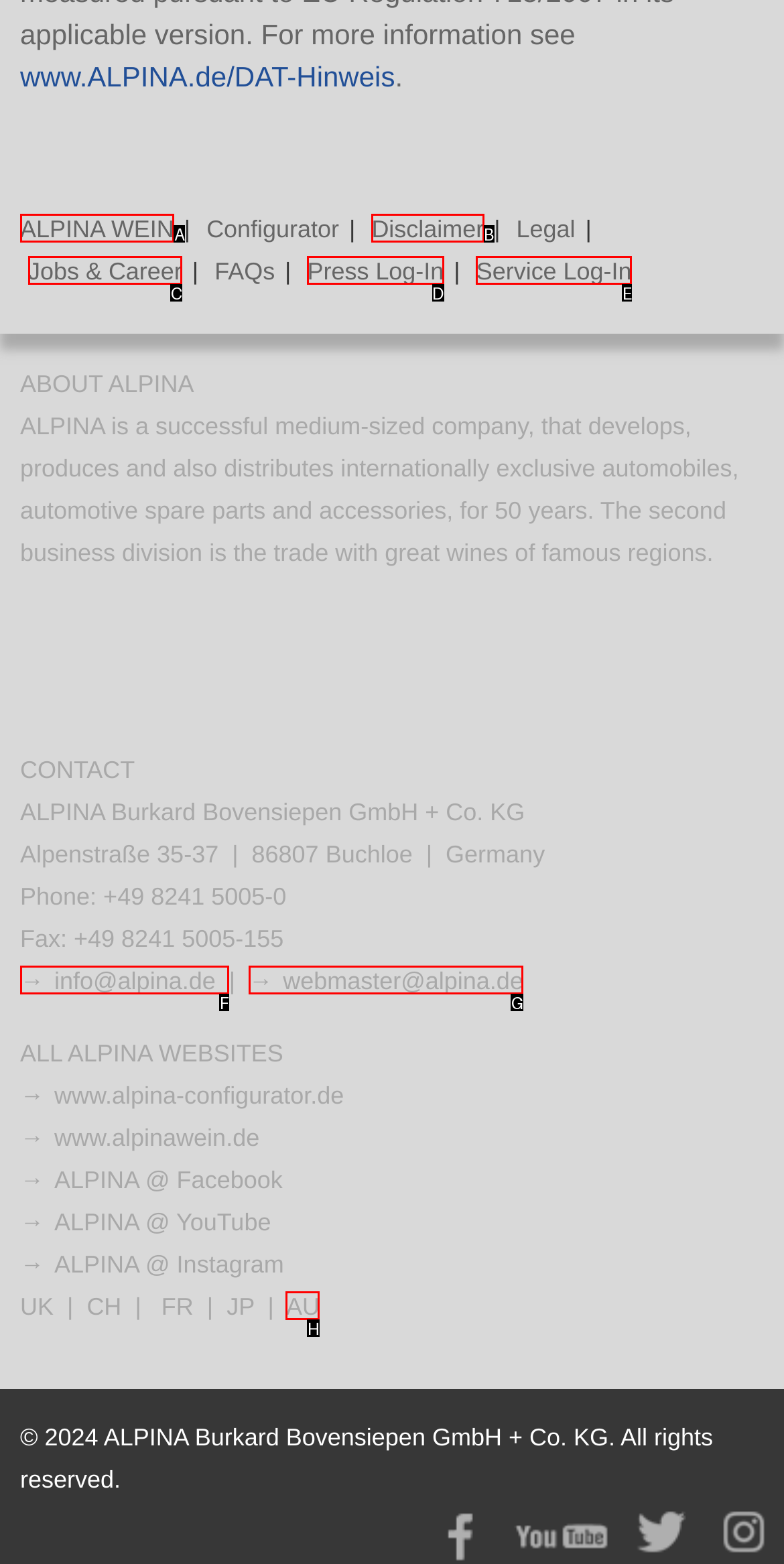Tell me which one HTML element best matches the description: ALPINA WEIN
Answer with the option's letter from the given choices directly.

A